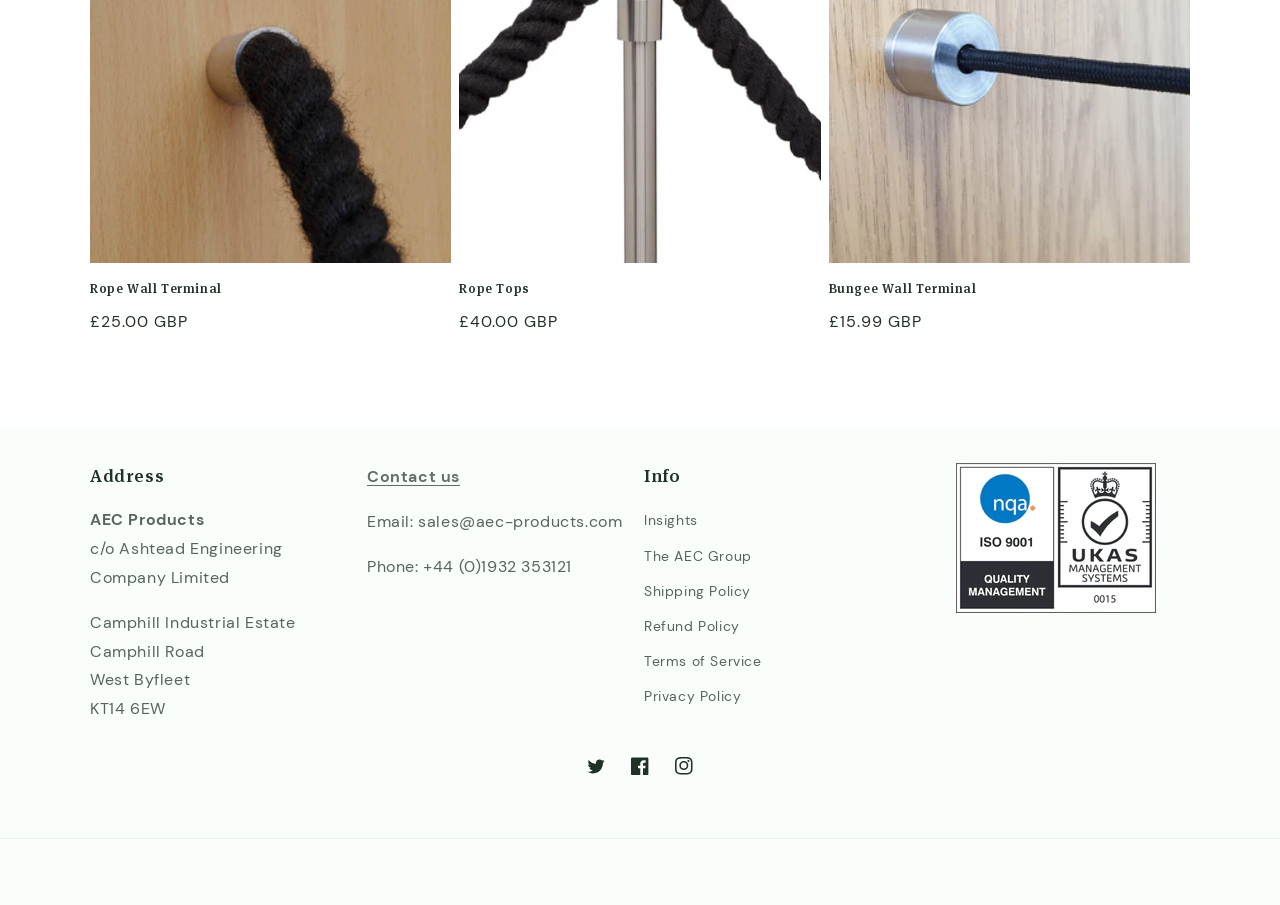Find the bounding box coordinates of the clickable region needed to perform the following instruction: "Follow on Twitter". The coordinates should be provided as four float numbers between 0 and 1, i.e., [left, top, right, bottom].

[0.448, 0.822, 0.483, 0.871]